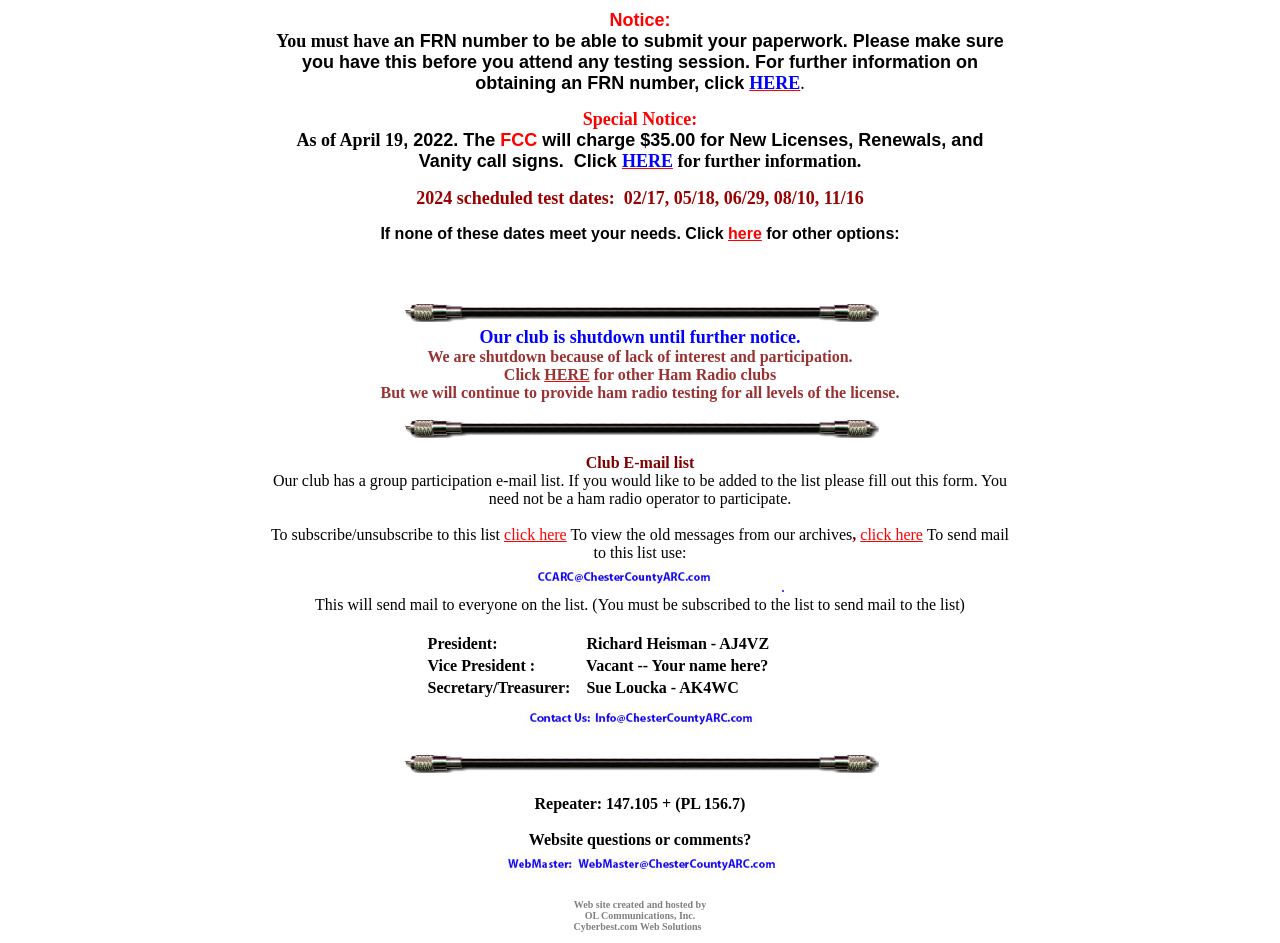Identify the bounding box for the UI element described as: "HERE". The coordinates should be four float numbers between 0 and 1, i.e., [left, top, right, bottom].

[0.486, 0.16, 0.526, 0.181]